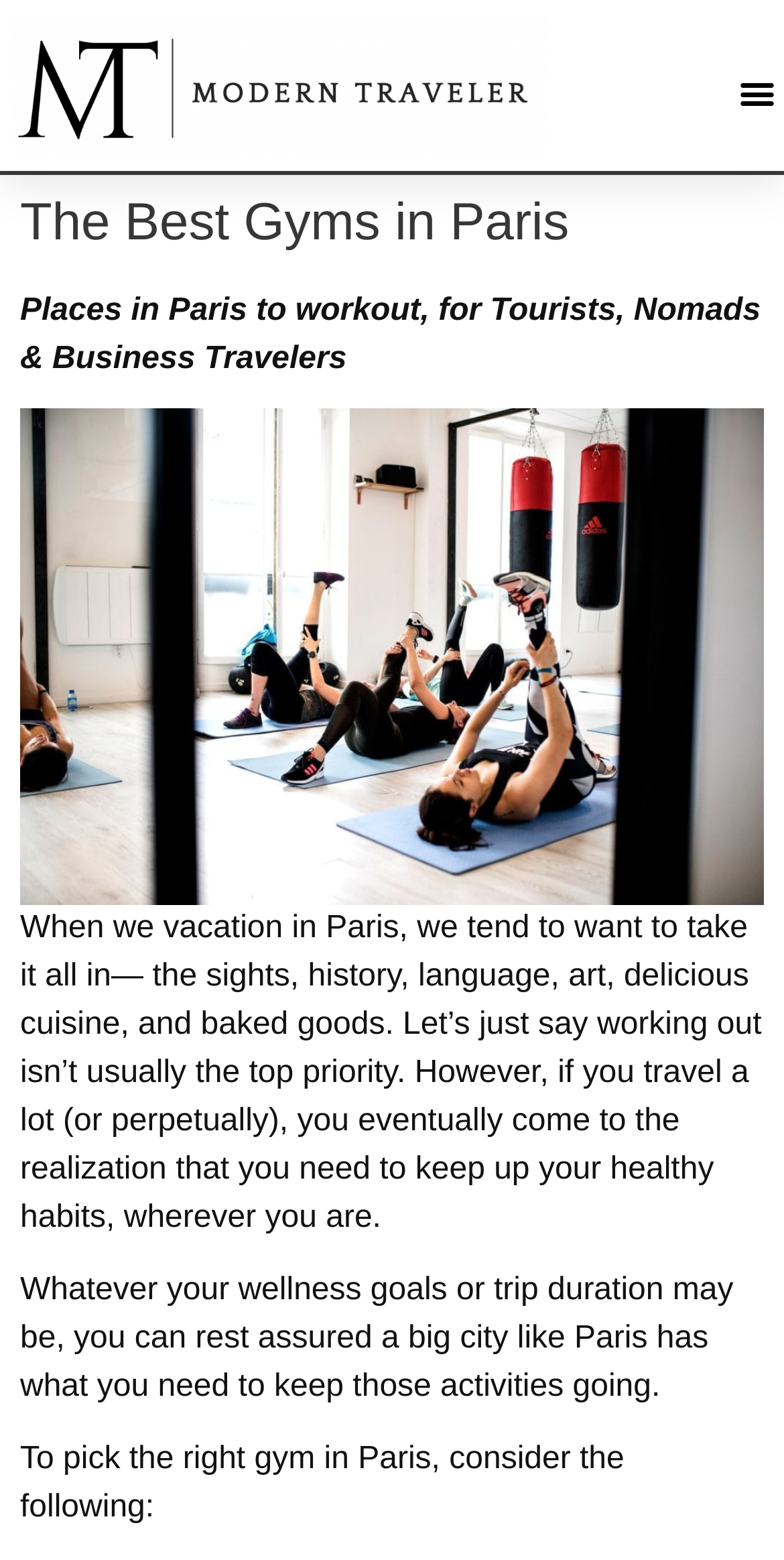Explain the webpage in detail.

The webpage is about finding the best gyms in Paris, specifically catering to tourists, nomads, and business travelers. At the top-left corner, there is a link, and at the top-right corner, there is a button labeled "Menu Toggle". 

Below the top section, the main heading "The Best Gyms in Paris" is prominently displayed. Following this heading, there is a paragraph of text that explains the importance of maintaining healthy habits while traveling, even when on vacation in Paris. 

To the right of this text, there is a large image related to wellness culture in Paris. Below the image, there is another paragraph of text that reassures readers that Paris has what they need to maintain their wellness activities, regardless of their goals or trip duration. 

Further down, there is a third paragraph of text that introduces the criteria for selecting the right gym in Paris.